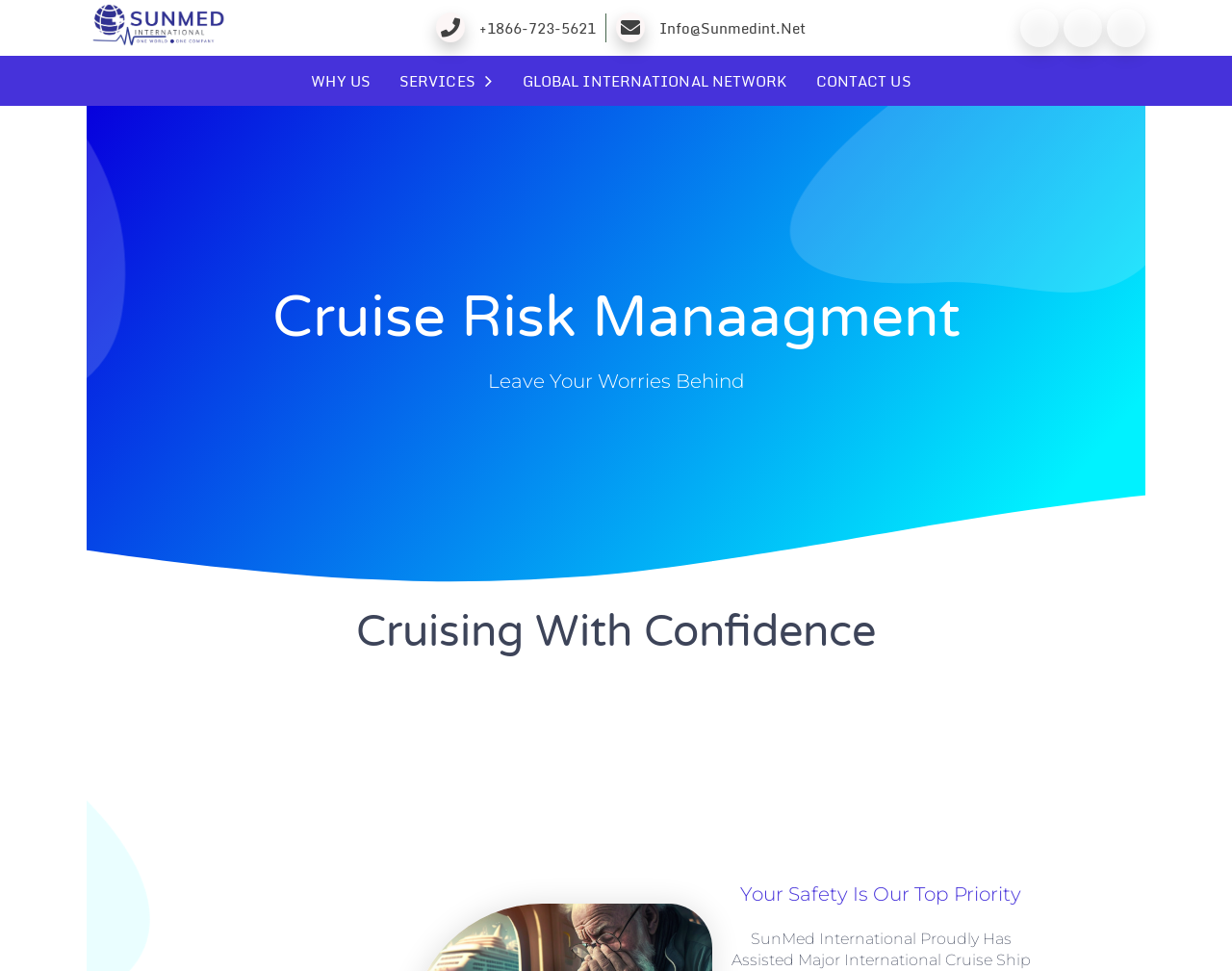What is the theme of the webpage?
Look at the image and answer with only one word or phrase.

Cruise